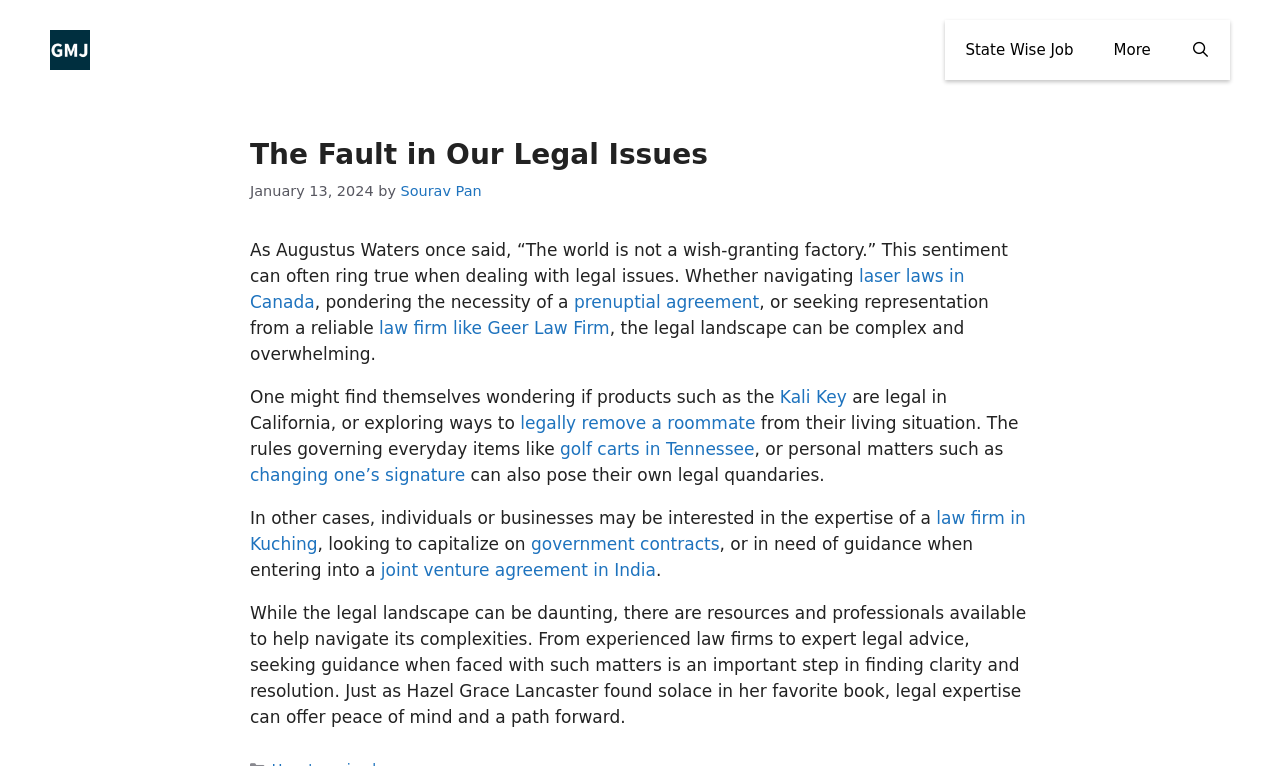Provide your answer in a single word or phrase: 
Who is the author of the article?

Sourav Pan